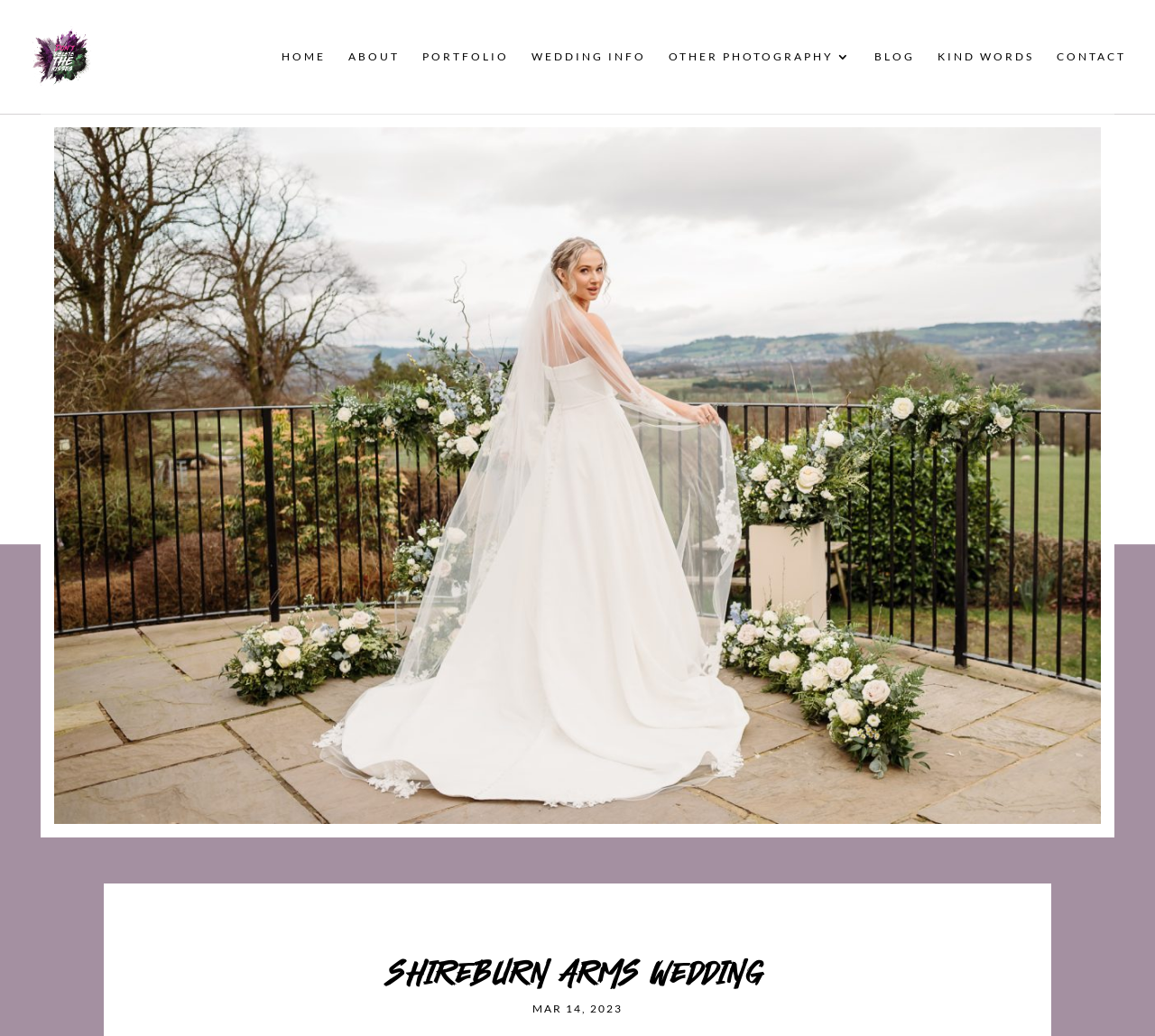Identify the bounding box coordinates for the UI element described as follows: Home. Use the format (top-left x, top-left y, bottom-right x, bottom-right y) and ensure all values are floating point numbers between 0 and 1.

[0.244, 0.049, 0.282, 0.11]